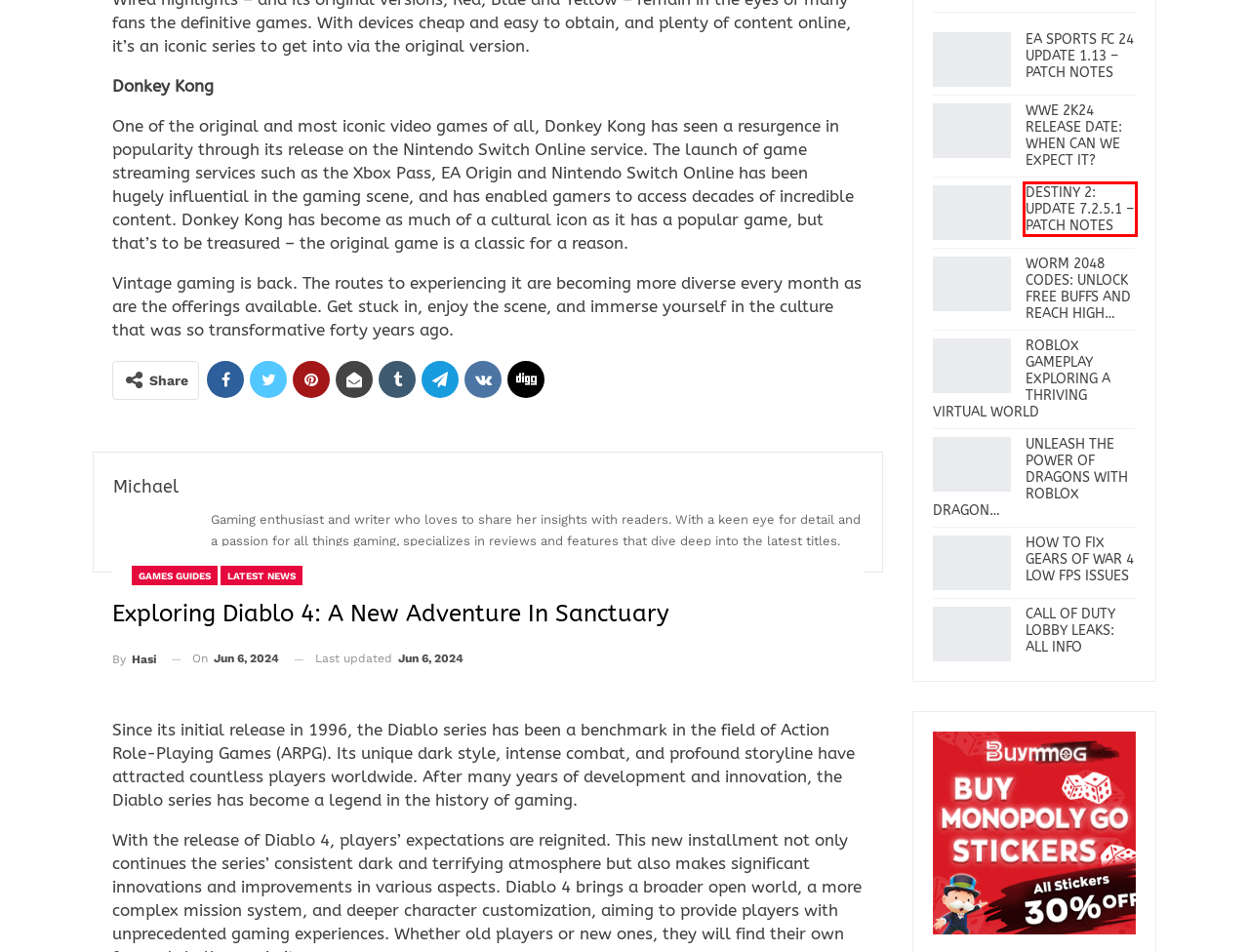Using the screenshot of a webpage with a red bounding box, pick the webpage description that most accurately represents the new webpage after the element inside the red box is clicked. Here are the candidates:
A. BuyMMOG - Best Place for In-Game Coins, Items & More
B. WWE 2K24 Release Date: When Can We Expect It?
C. Worm 2048 Codes: Unlock Free Buffs And Reach High Scores!
D. How To Fix Gears Of War 4 Low FPS Issues
E. DESTINY 2: UPDATE 7.2.5.1 - PATCH NOTES
F. EA Sports FC 24 Update 1.13 – Patch Notes
G. Call Of Duty Lobby Leaks: All Info
H. Roblox Dragon Simulator Codes - Latest Updates

E